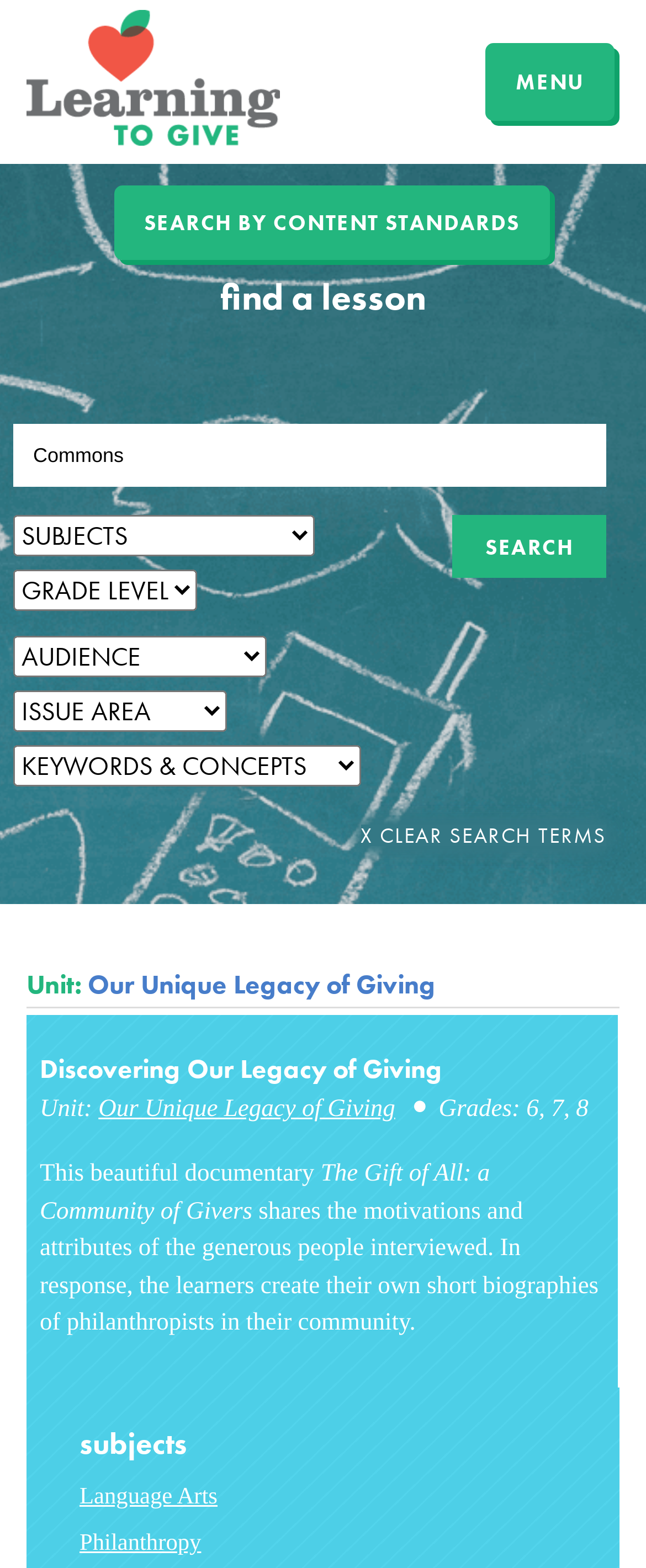Based on the image, provide a detailed response to the question:
What is the type of content in the lesson?

The webpage has a text 'This beautiful documentary...' which suggests that the lesson includes a documentary as part of its content.